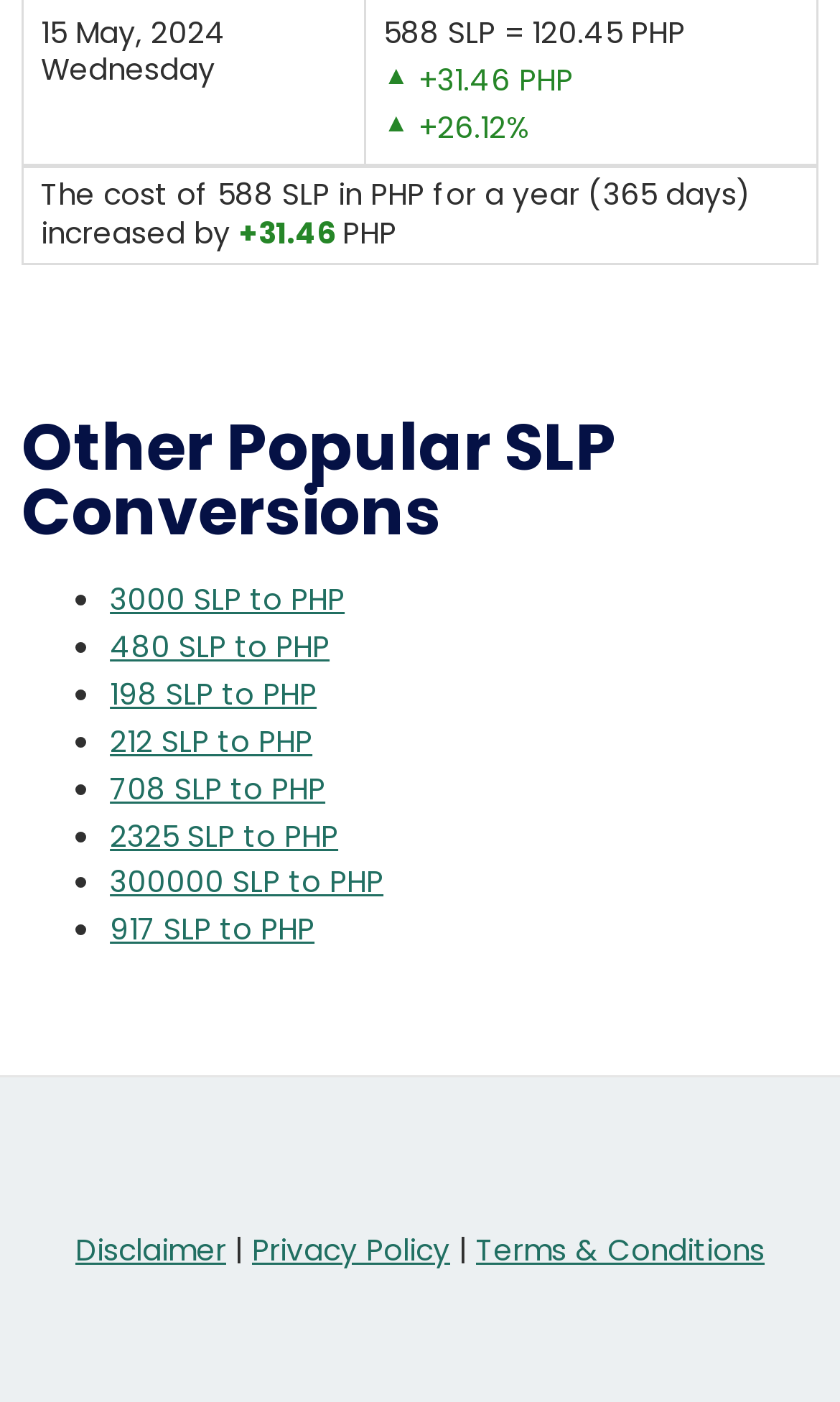Determine the bounding box for the described HTML element: "Disclaimer". Ensure the coordinates are four float numbers between 0 and 1 in the format [left, top, right, bottom].

[0.09, 0.877, 0.269, 0.906]